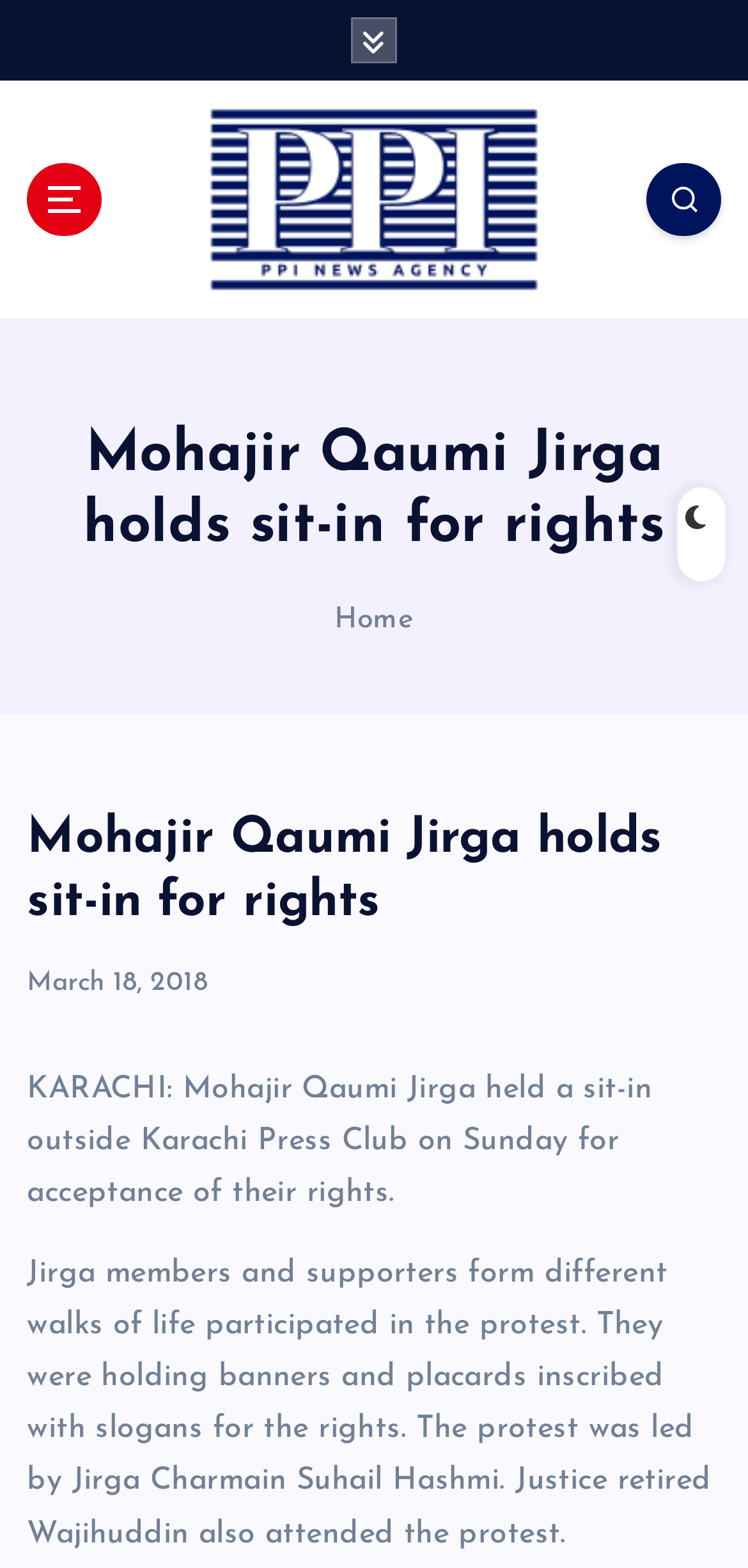Who led the protest?
Look at the screenshot and respond with one word or a short phrase.

Jirga Charmain Suhail Hashmi